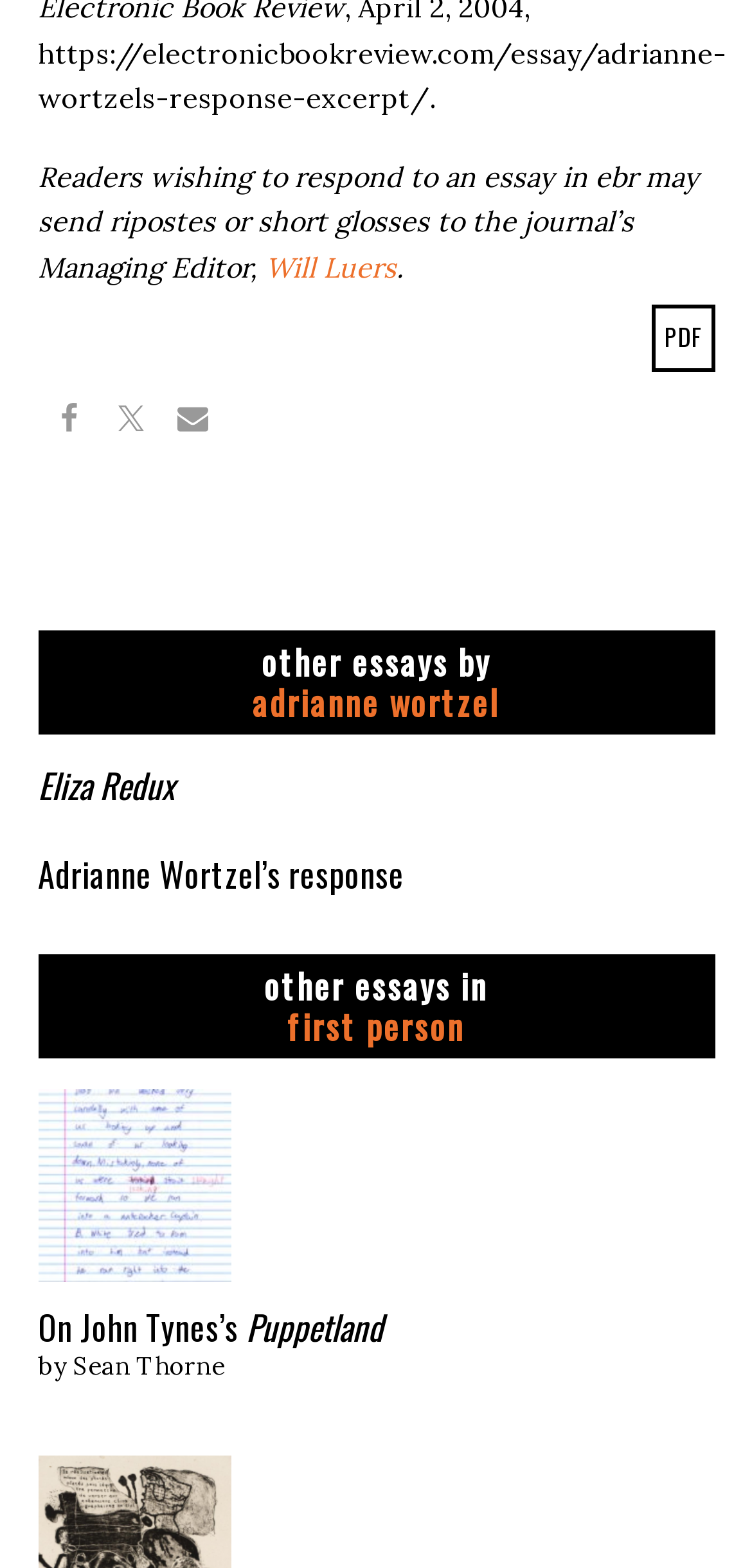Find the bounding box coordinates of the element's region that should be clicked in order to follow the given instruction: "View Eliza Redux". The coordinates should consist of four float numbers between 0 and 1, i.e., [left, top, right, bottom].

[0.05, 0.485, 0.232, 0.517]